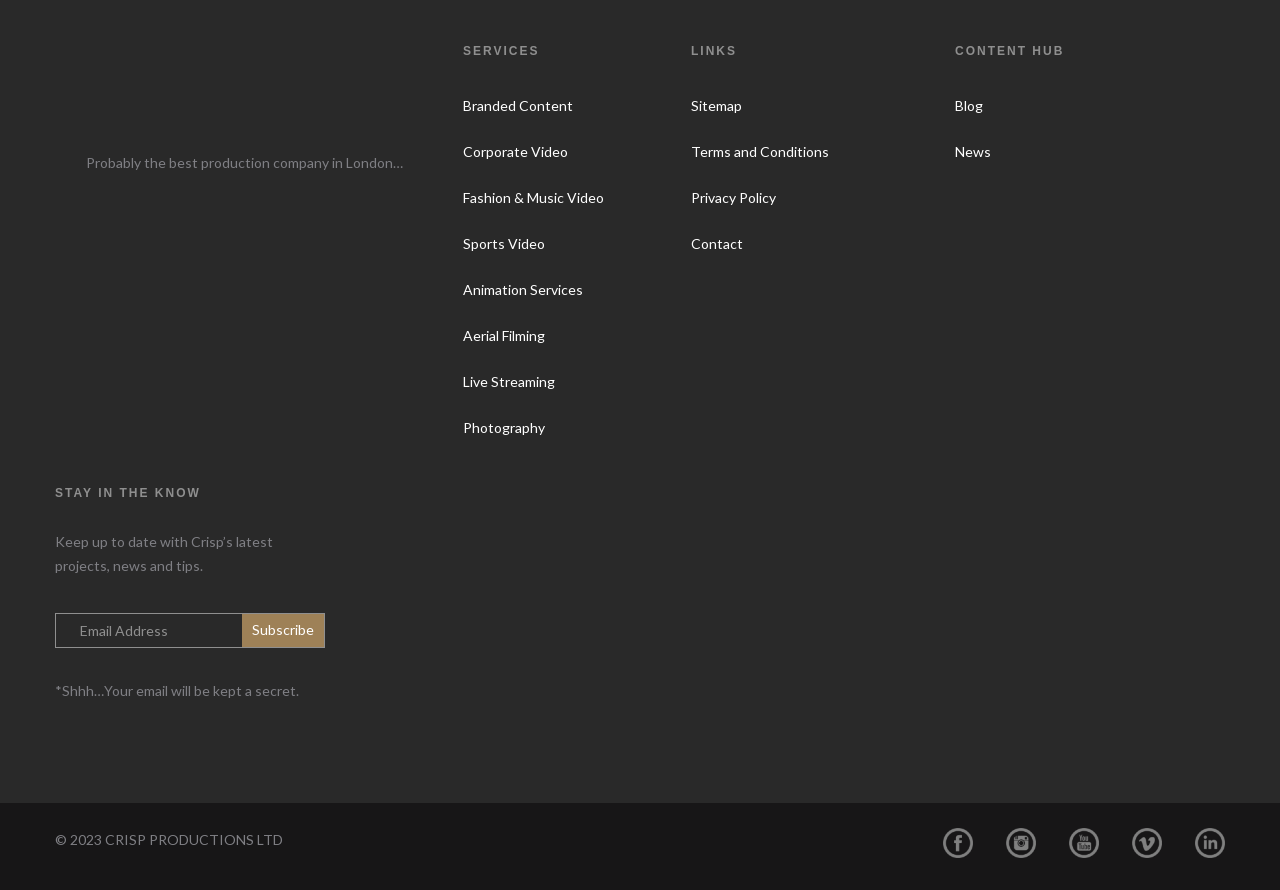Determine the bounding box coordinates of the region that needs to be clicked to achieve the task: "Visit Crisp Productions Facebook page".

[0.737, 0.949, 0.76, 0.968]